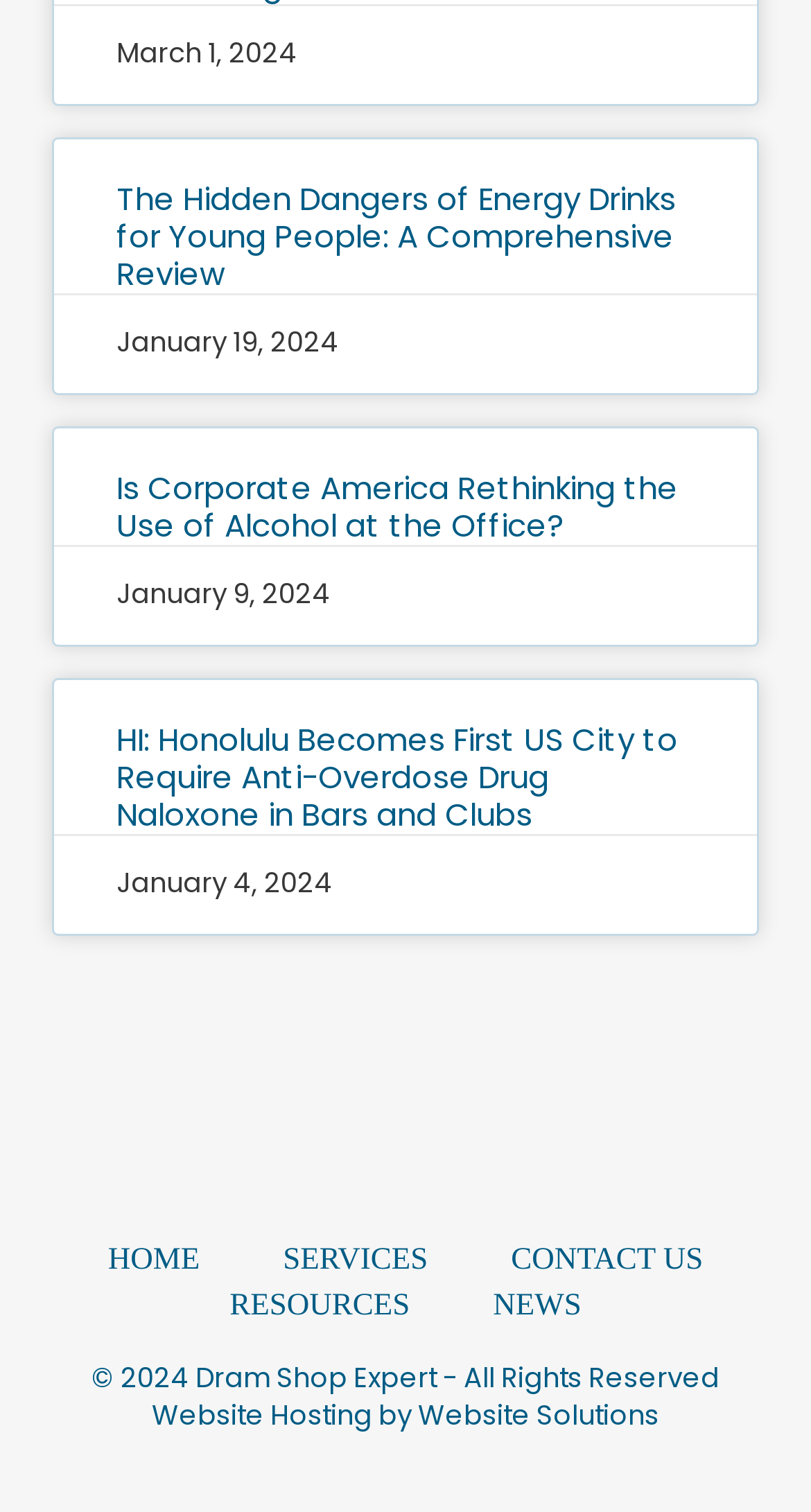What is the title of the second article?
Examine the image and give a concise answer in one word or a short phrase.

Is Corporate America Rethinking the Use of Alcohol at the Office?